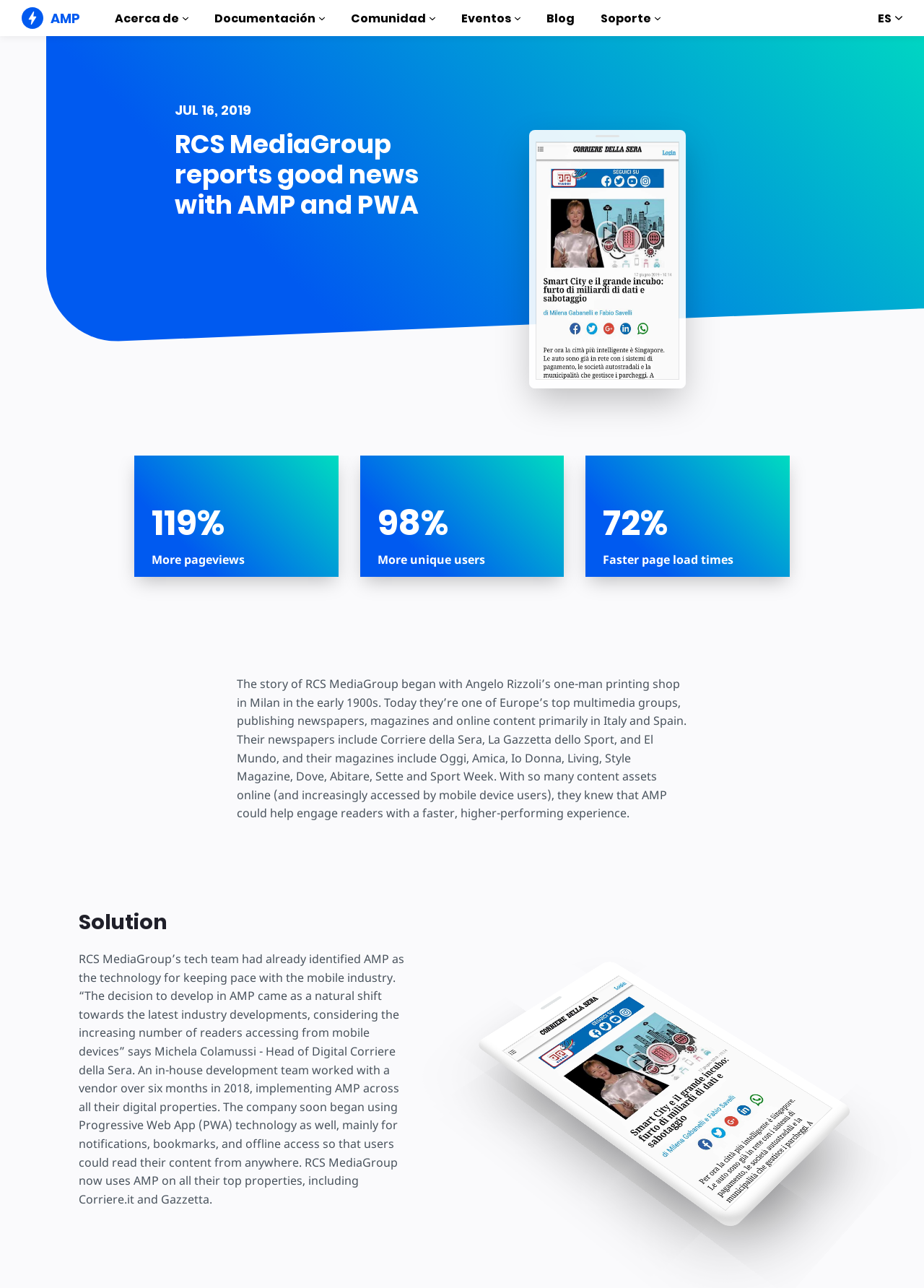Please identify the primary heading on the webpage and return its text.

RCS MediaGroup reports good news with AMP and PWA